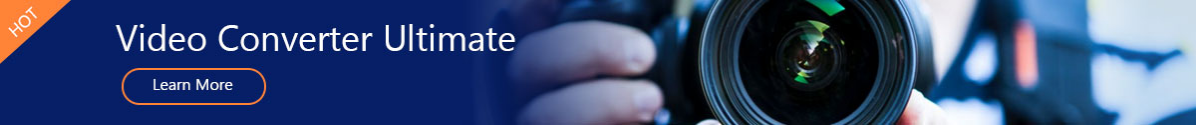What font style is used for the text 'Video Converter Ultimate'?
Make sure to answer the question with a detailed and comprehensive explanation.

The caption specifically mentions that the text 'Video Converter Ultimate' is displayed in a 'bold, modern font', indicating the font style used.